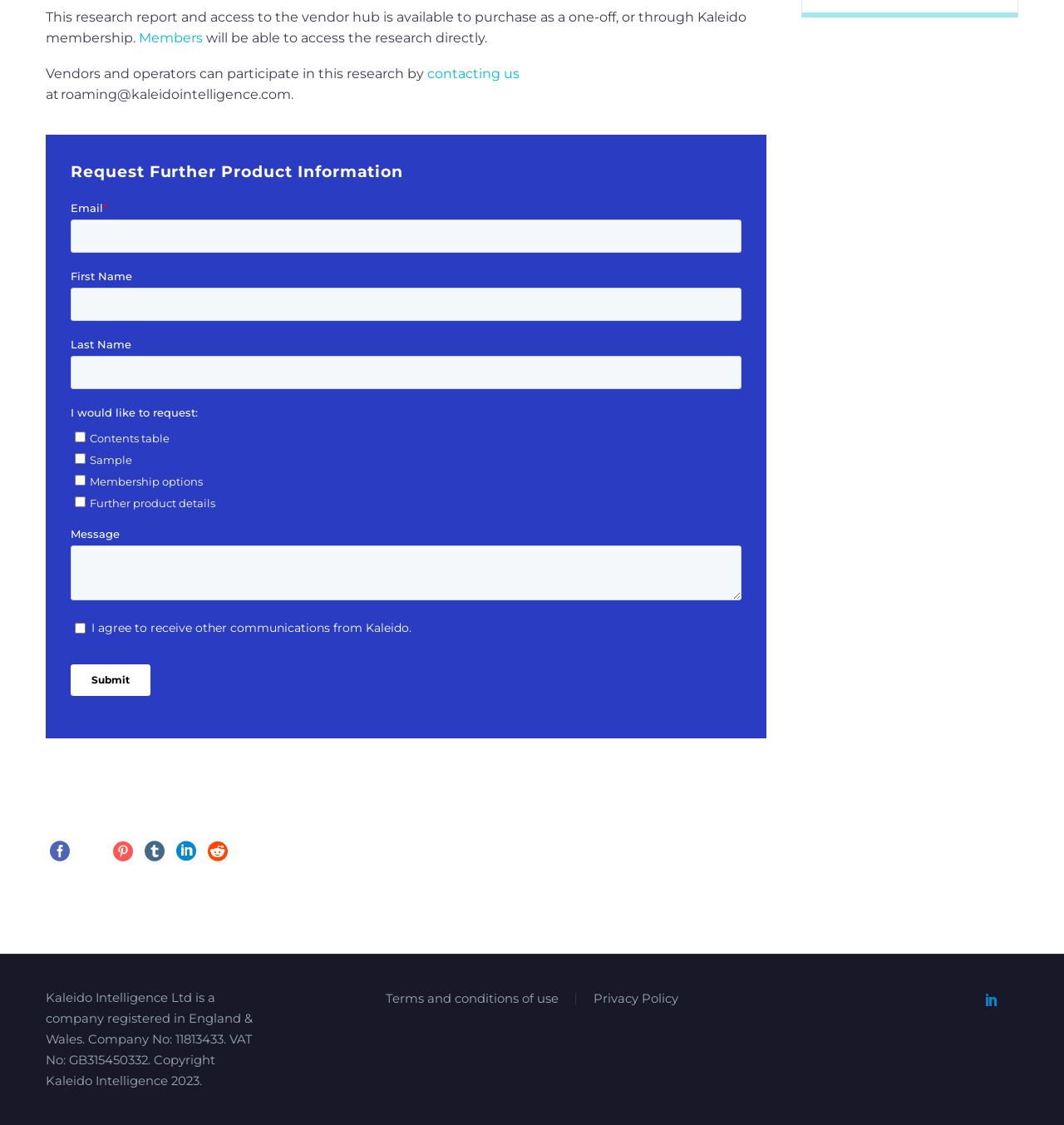Please determine the bounding box coordinates for the element with the description: "Terms & Condition".

None